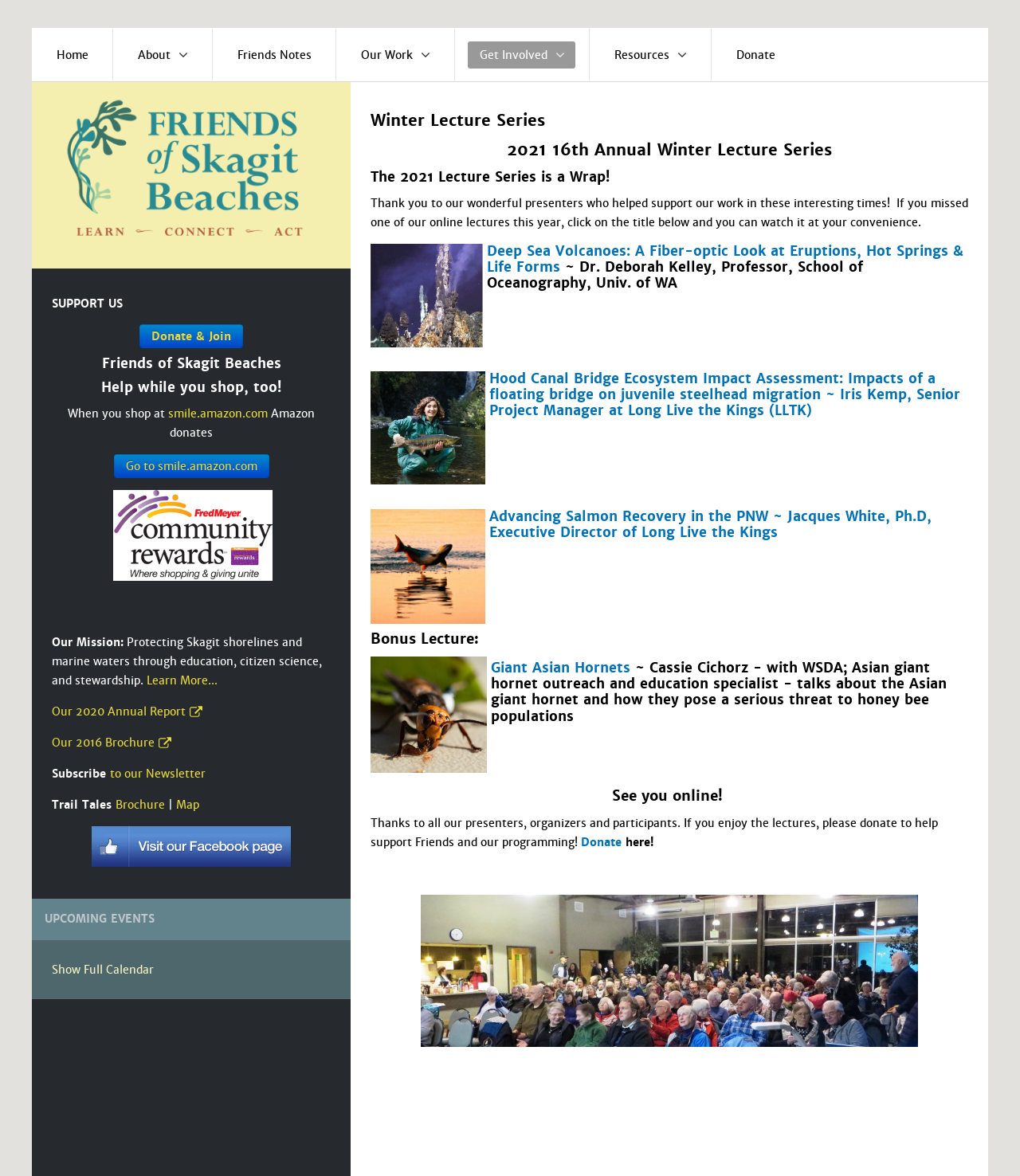Locate the bounding box coordinates of the area to click to fulfill this instruction: "Donate to support Friends of Skagit Beaches". The bounding box should be presented as four float numbers between 0 and 1, in the order [left, top, right, bottom].

[0.698, 0.024, 0.784, 0.068]